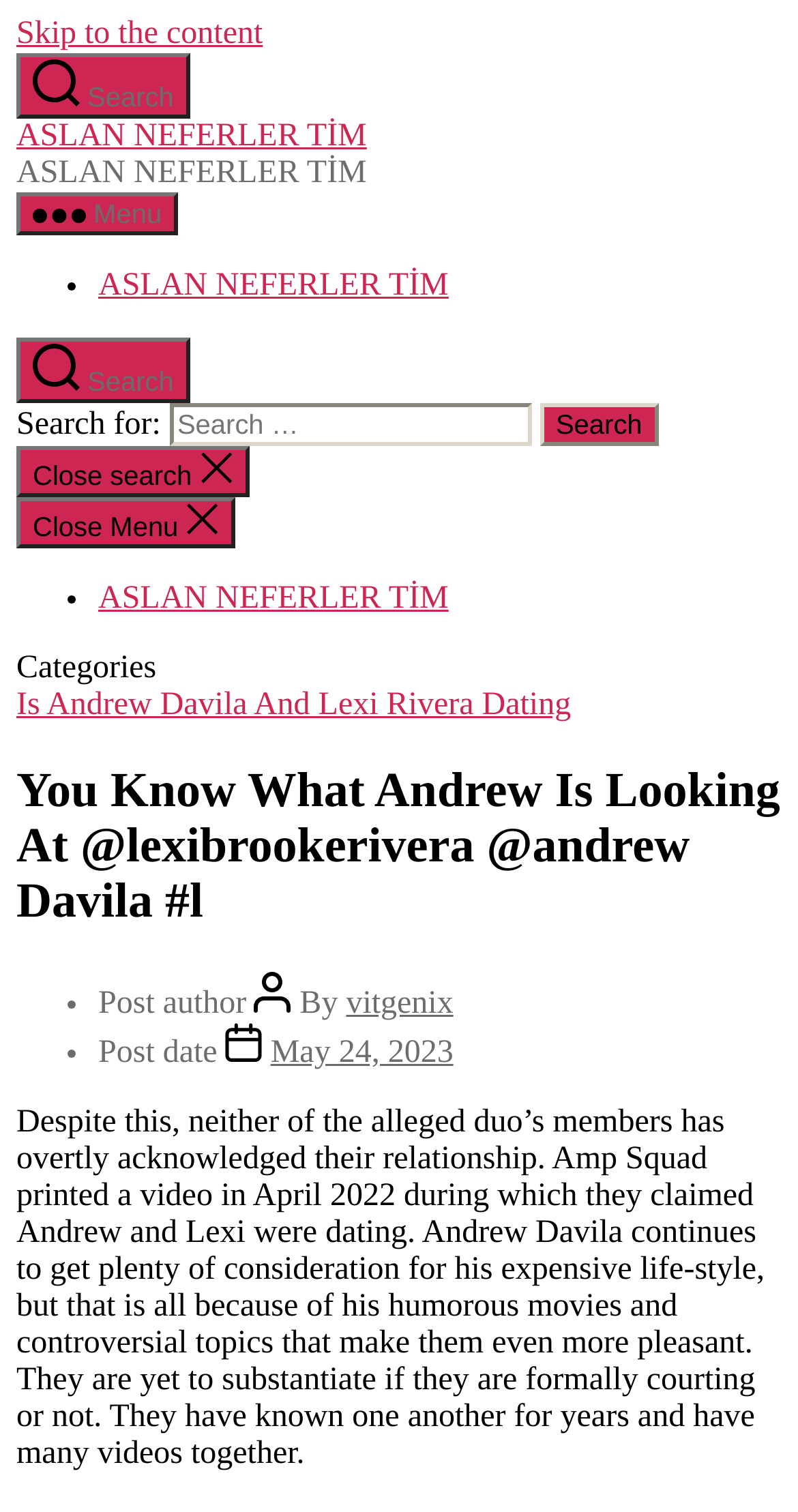Can you show the bounding box coordinates of the region to click on to complete the task described in the instruction: "Click the 'Search' button"?

[0.021, 0.035, 0.238, 0.078]